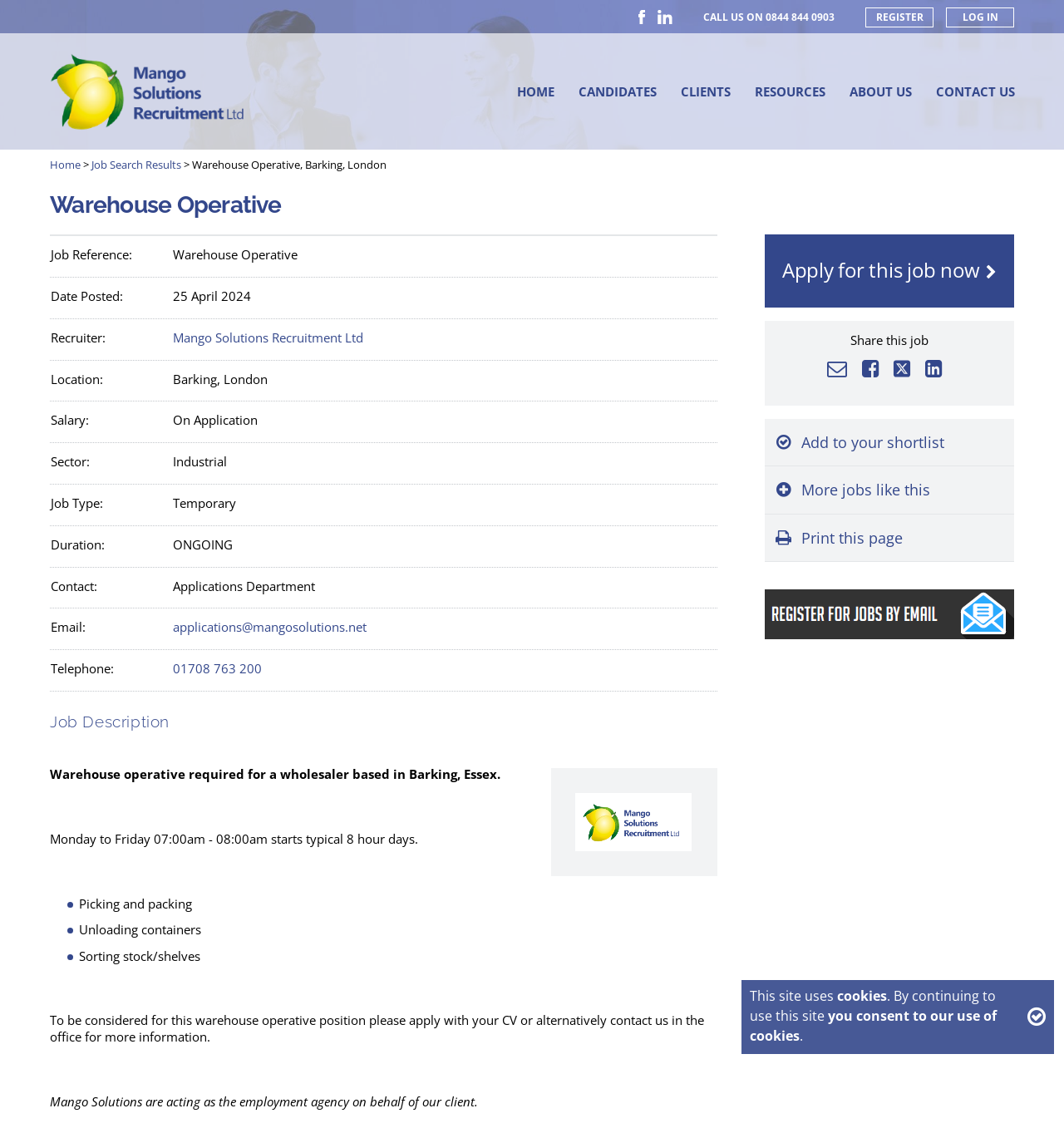Pinpoint the bounding box coordinates of the clickable area needed to execute the instruction: "Click the 'REGISTER' link". The coordinates should be specified as four float numbers between 0 and 1, i.e., [left, top, right, bottom].

[0.813, 0.007, 0.877, 0.024]